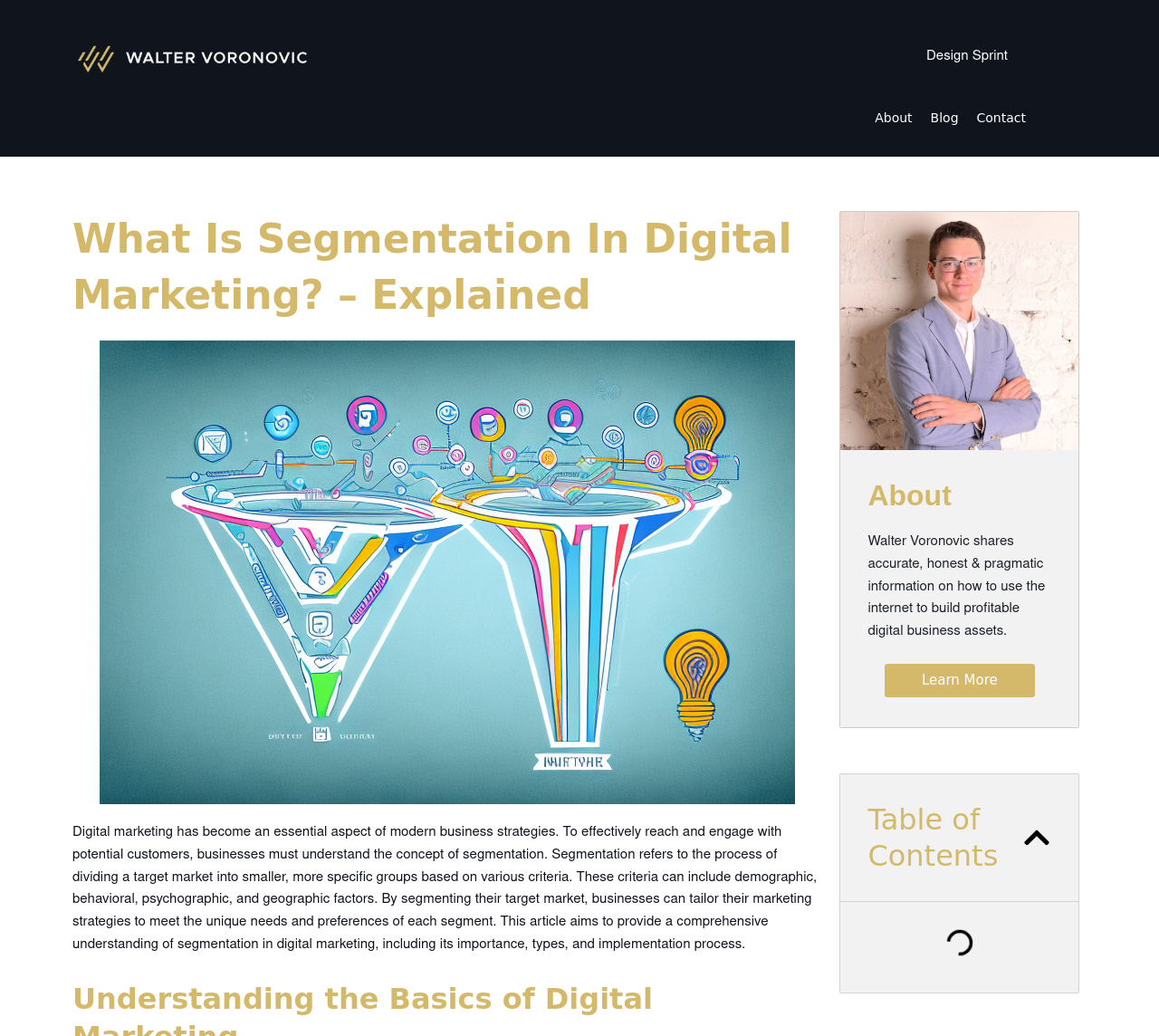What is the main topic of this webpage?
Your answer should be a single word or phrase derived from the screenshot.

Segmentation in Digital Marketing